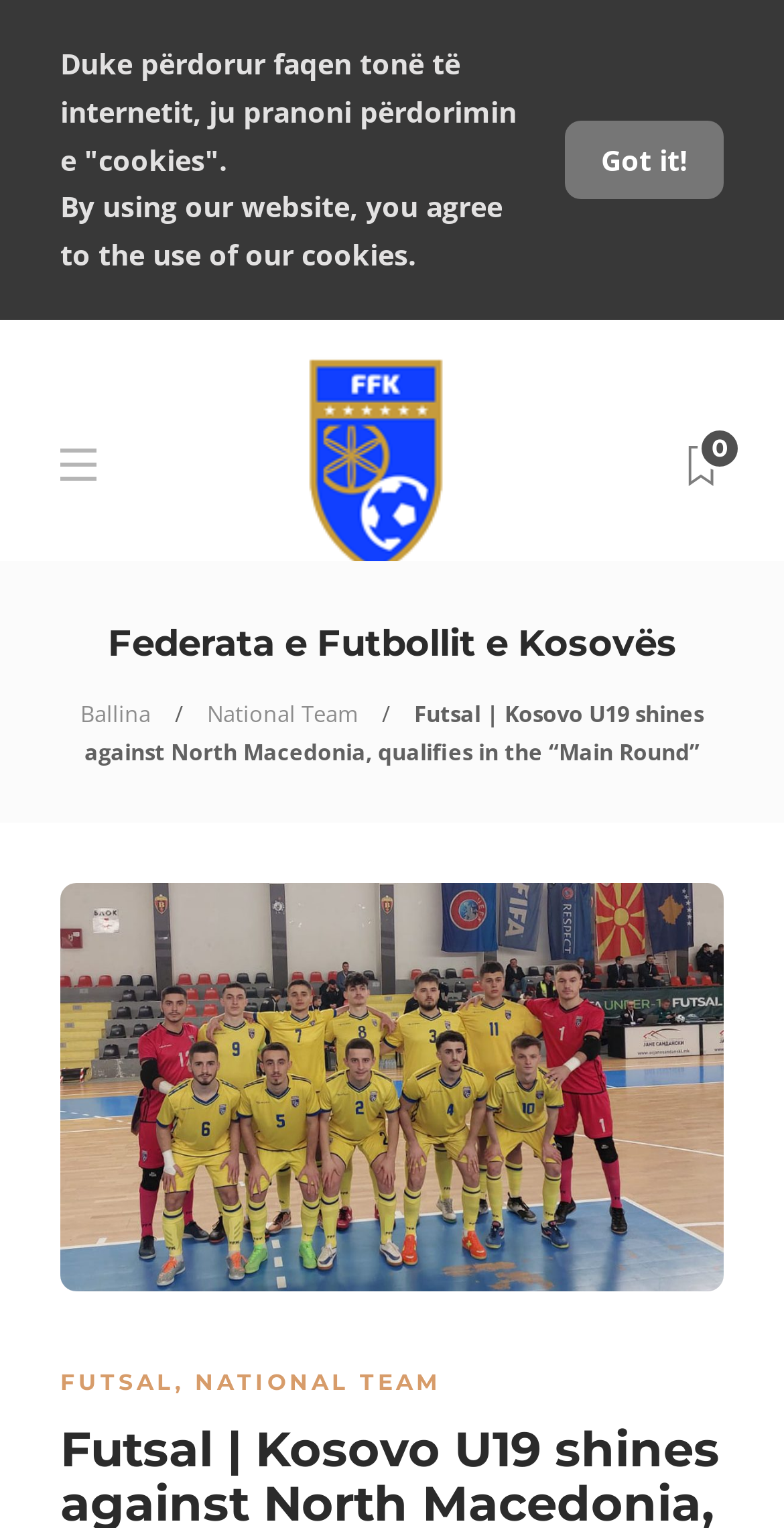Please find the main title text of this webpage.

Futsal | Kosovo U19 shines against North Macedonia, qualifies in the “Main Round” 